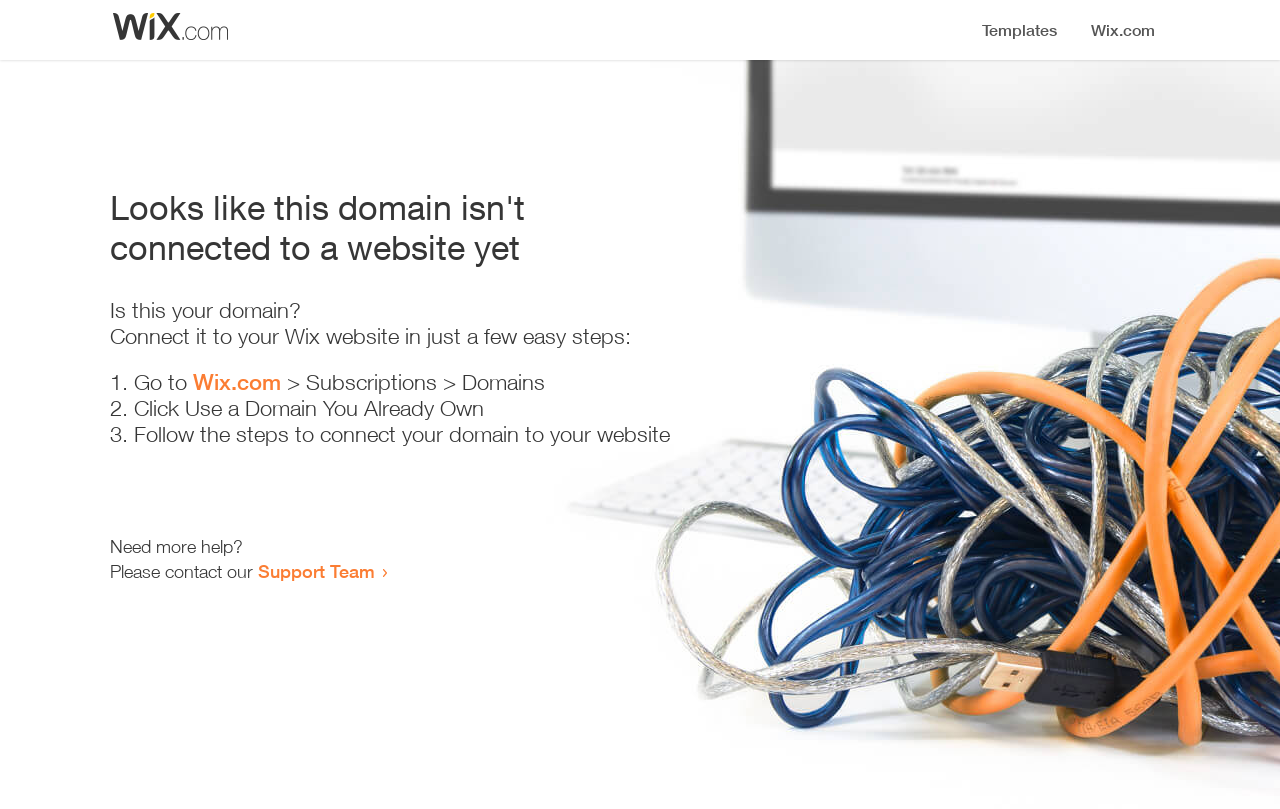Determine the webpage's heading and output its text content.

Looks like this domain isn't
connected to a website yet